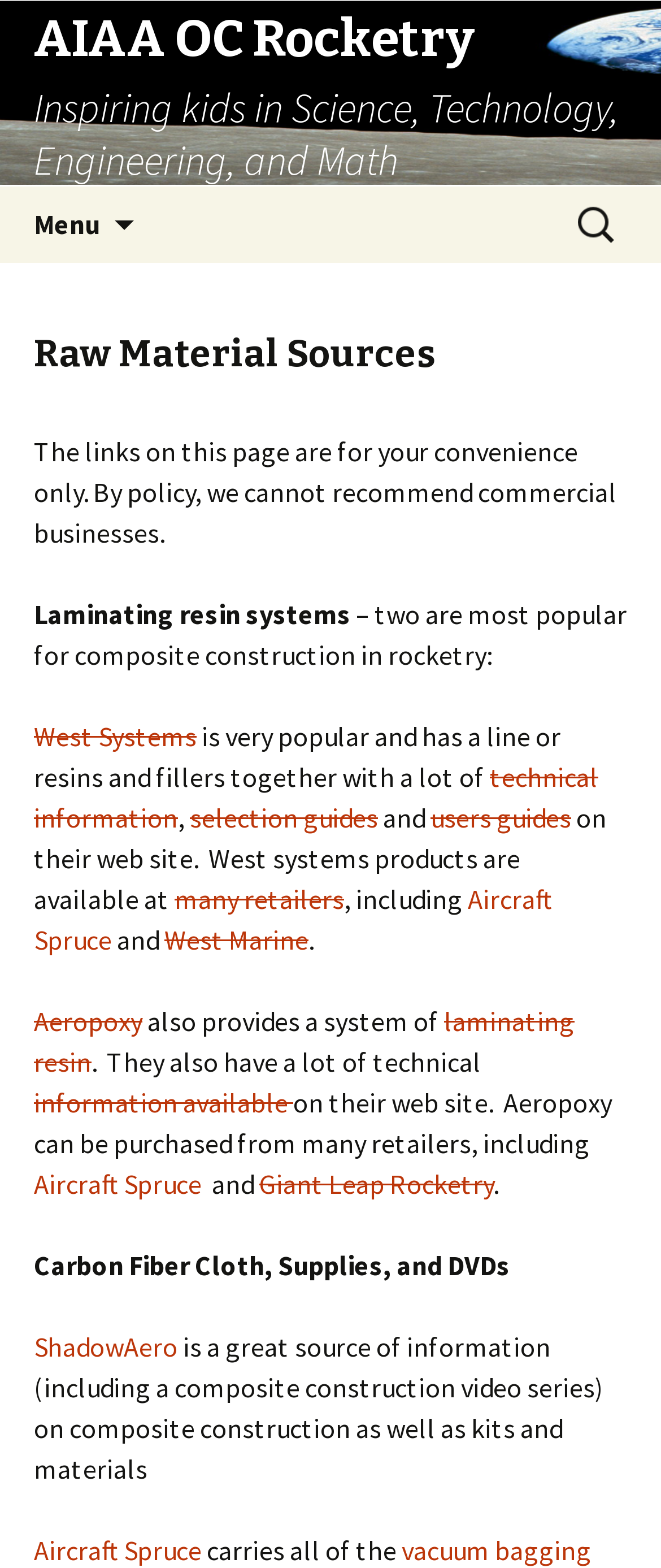Where can West Systems products be purchased?
Use the screenshot to answer the question with a single word or phrase.

Many retailers